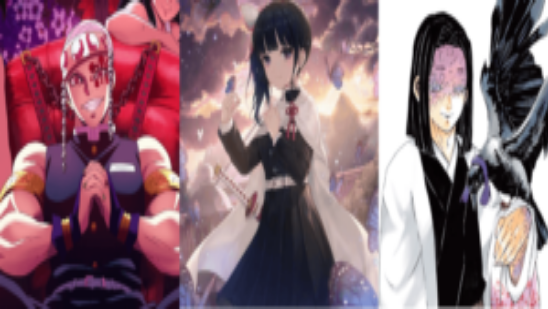Provide a rich and detailed narrative of the image.

The image features three striking characters from the popular series "Demon Slayer." 

On the left, a muscular figure with red hair and striking tattoos is depicted sitting in a throne-like posture, exuding a sense of confidence and power. He is dressed in a black and red ensemble, showcasing a bold warrior presence.

In the center, a young girl with dark hair is portrayed against a dreamy, ethereal background. She wears a traditional black and white outfit, subtly holding a dagger-like object, which hints at her involvement in the battles of her world. Her expression is serene yet determined, capturing the essence of a skilled fighter.

To the right, another character is shown with long dark hair and a hauntingly beautiful visage, wearing a predominantly white outfit. He holds a black crow, adding a mystical element to his portrayal. The intricate details of his design, including his unique facial markings, suggest a deep connection with the supernatural within the series.

This image exemplifies the dynamic and rich character designs found in "Demon Slayer," highlighting their unique abilities and the intricate lore surrounding each character.